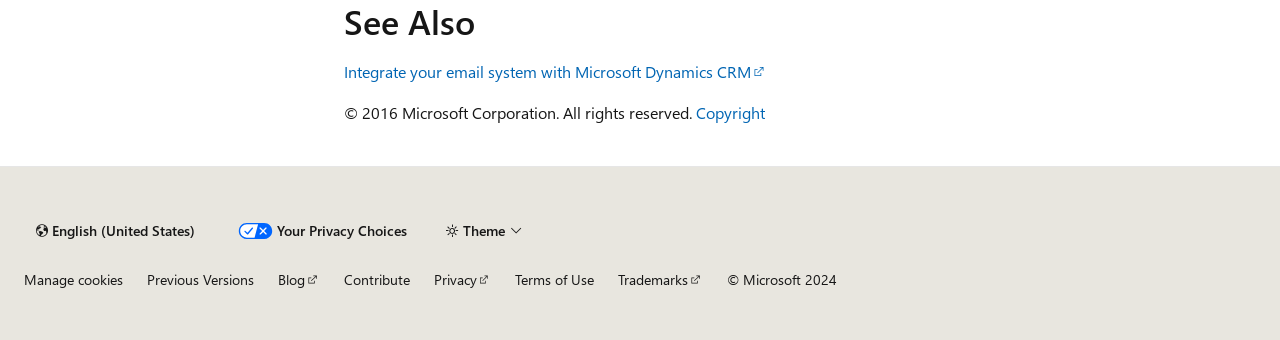Determine the bounding box coordinates of the UI element described below. Use the format (top-left x, top-left y, bottom-right x, bottom-right y) with floating point numbers between 0 and 1: Previous Versions

[0.115, 0.793, 0.198, 0.849]